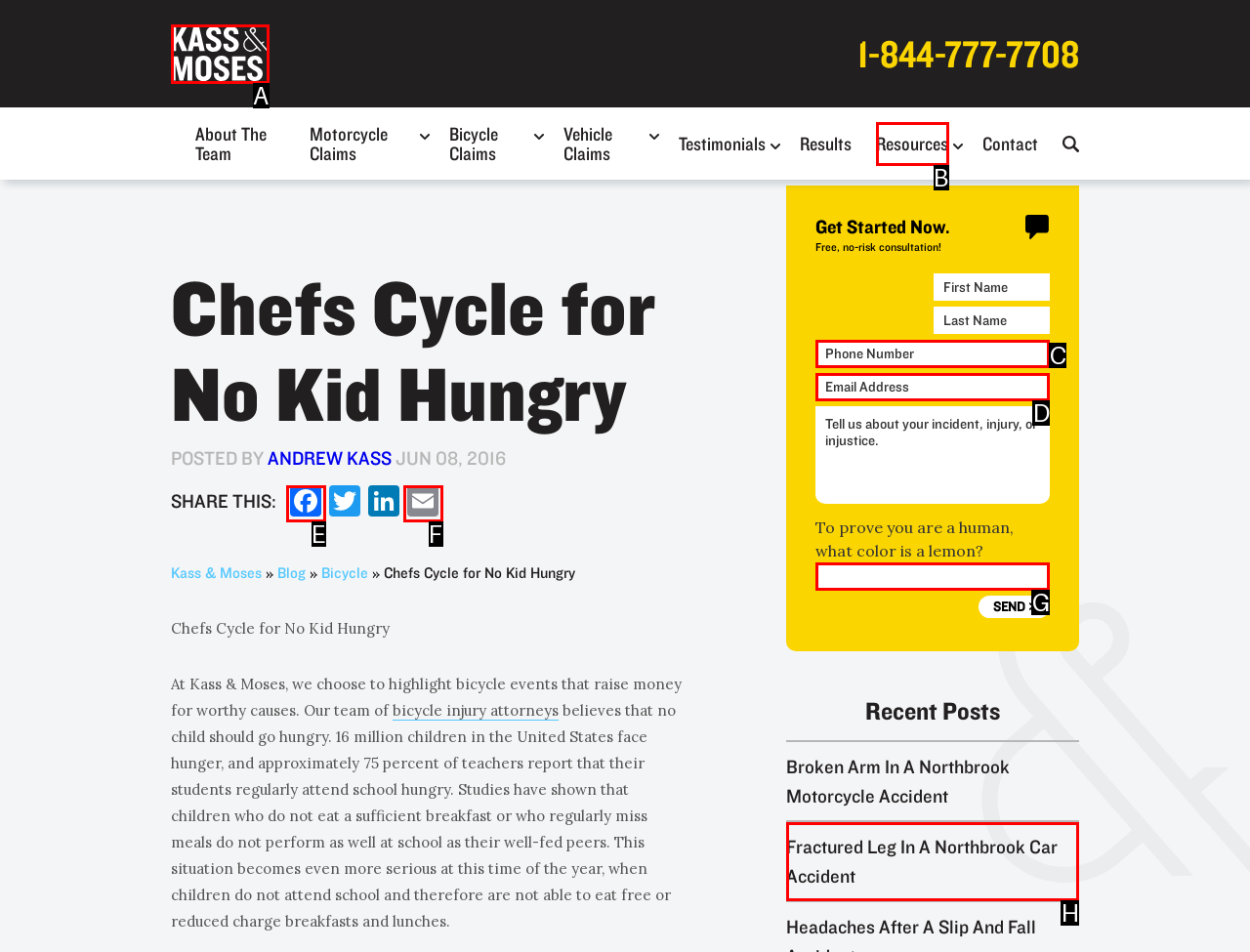Which option is described as follows: Legal
Answer with the letter of the matching option directly.

None